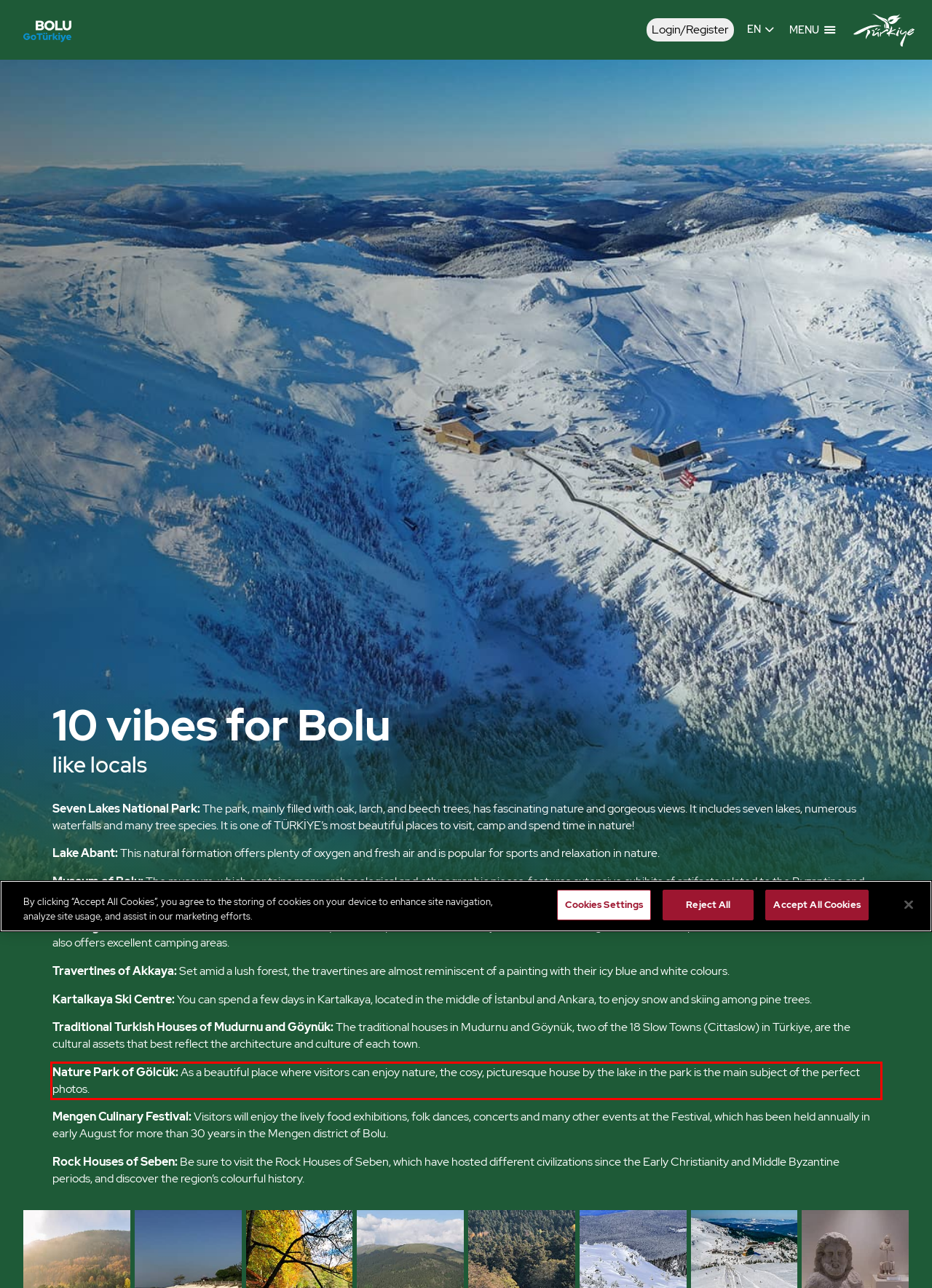You have a webpage screenshot with a red rectangle surrounding a UI element. Extract the text content from within this red bounding box.

Nature Park of Gölcük: As a beautiful place where visitors can enjoy nature, the cosy, picturesque house by the lake in the park is the main subject of the perfect photos.